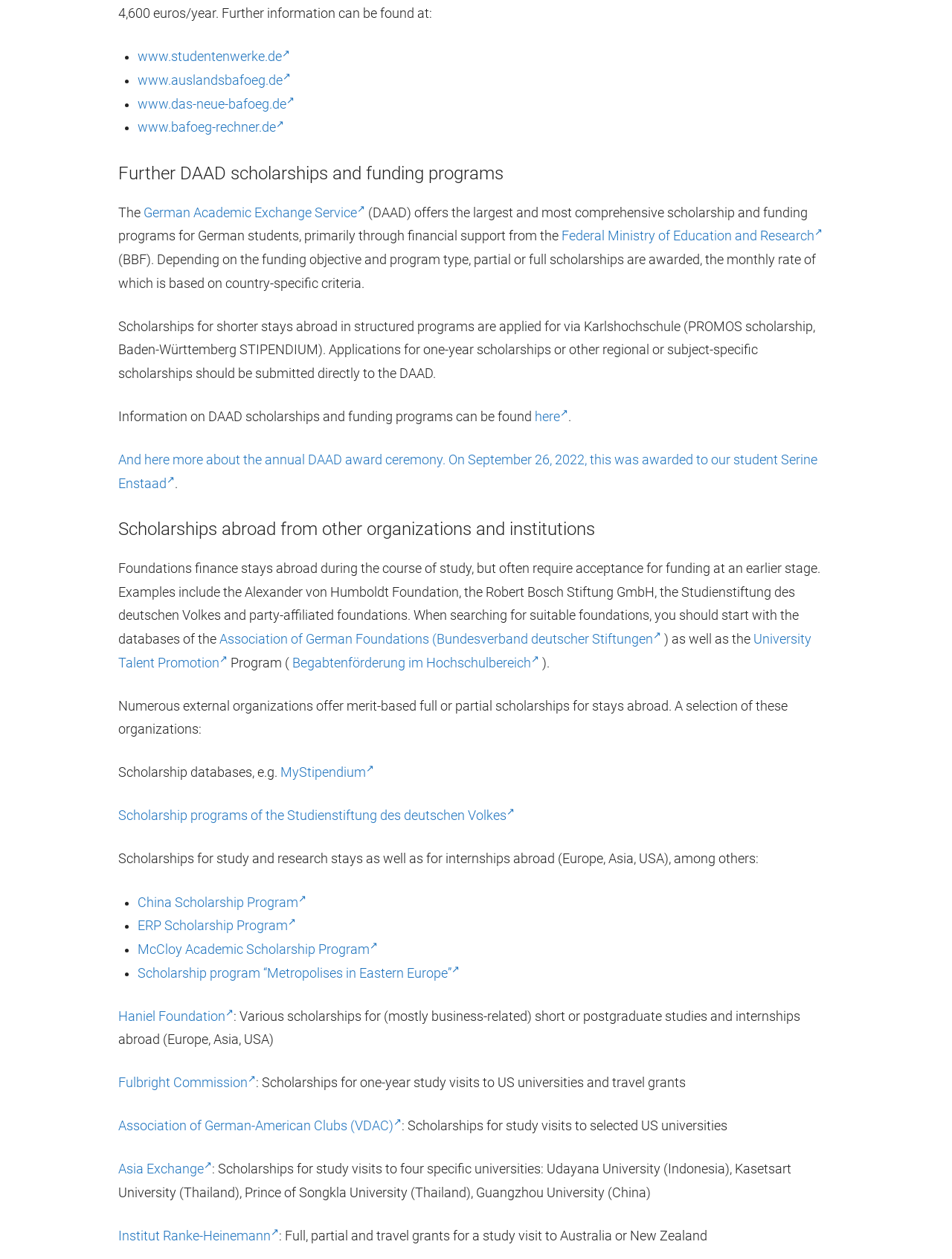Identify the bounding box coordinates of the clickable region necessary to fulfill the following instruction: "explore the China Scholarship Program". The bounding box coordinates should be four float numbers between 0 and 1, i.e., [left, top, right, bottom].

[0.145, 0.711, 0.322, 0.723]